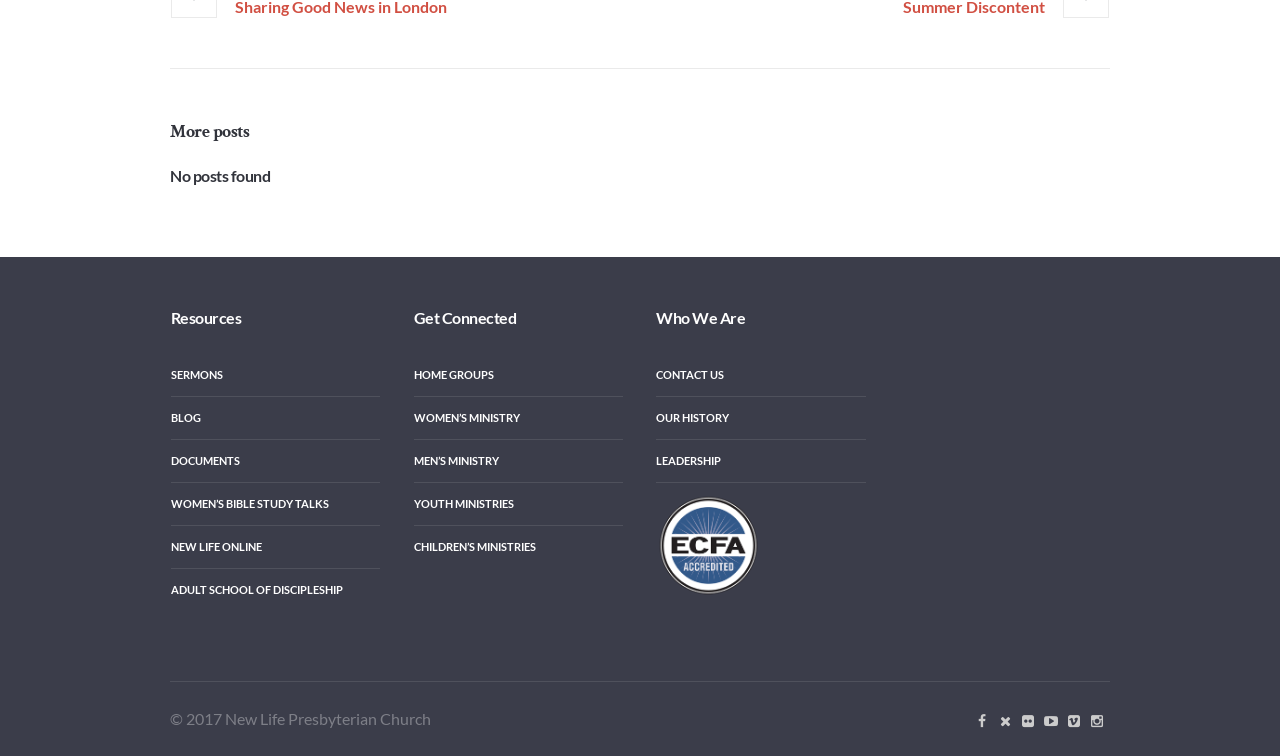Please provide the bounding box coordinates for the element that needs to be clicked to perform the following instruction: "Contact the church". The coordinates should be given as four float numbers between 0 and 1, i.e., [left, top, right, bottom].

[0.513, 0.468, 0.677, 0.525]